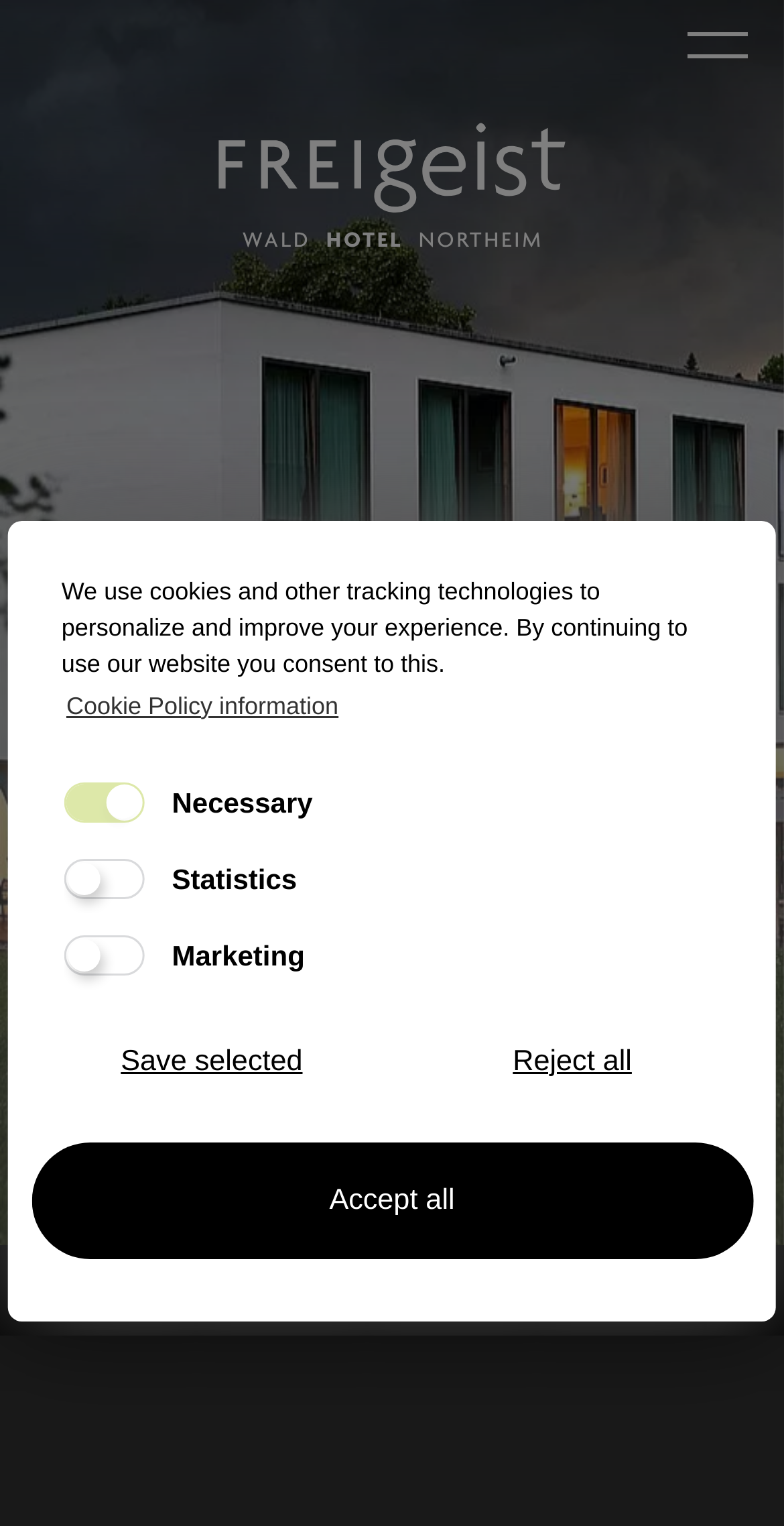Show the bounding box coordinates for the HTML element as described: "Food & drinks".

[0.026, 0.364, 0.867, 0.424]